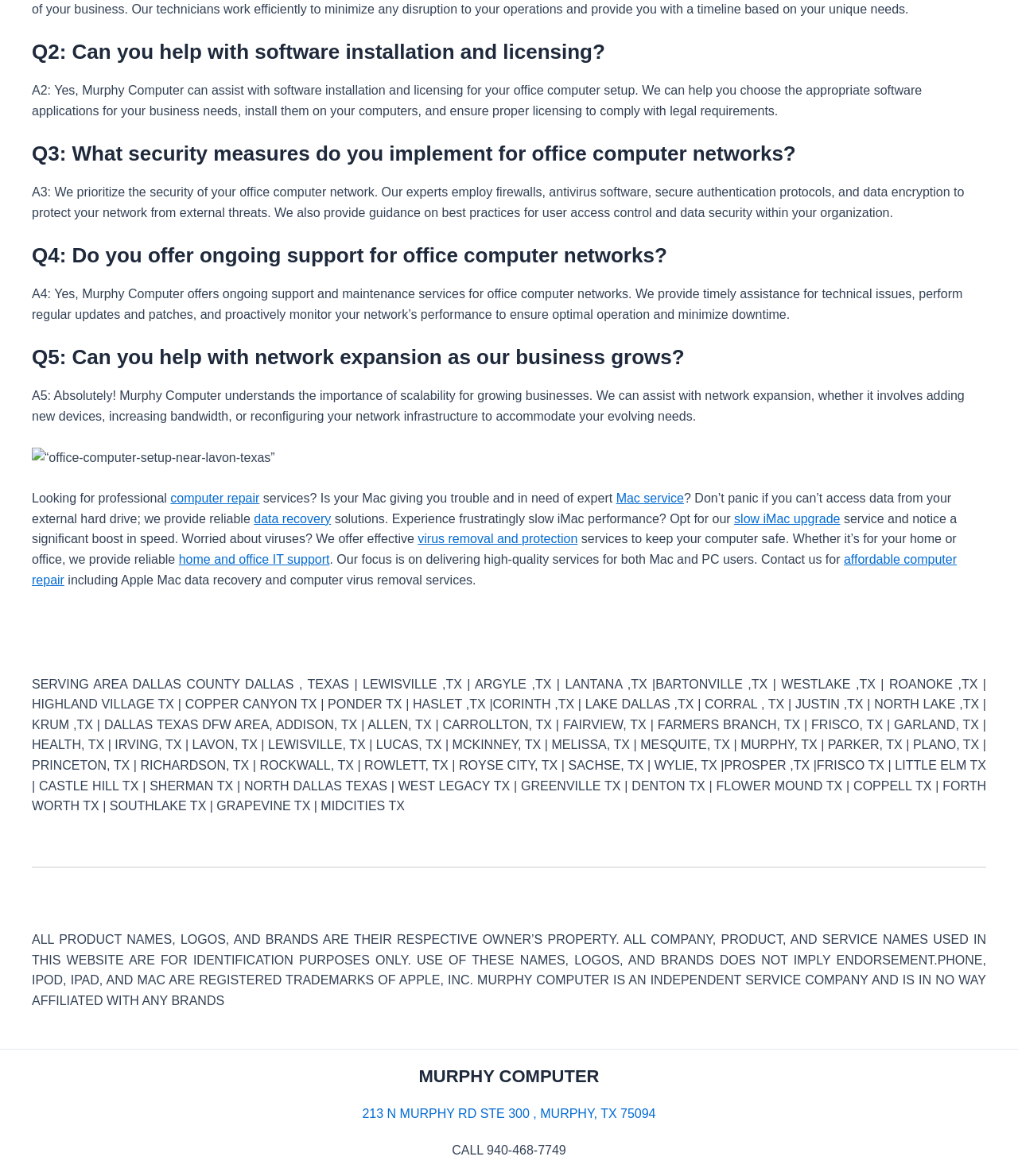Locate the bounding box coordinates of the UI element described by: "slow iMac upgrade". Provide the coordinates as four float numbers between 0 and 1, formatted as [left, top, right, bottom].

[0.721, 0.435, 0.825, 0.447]